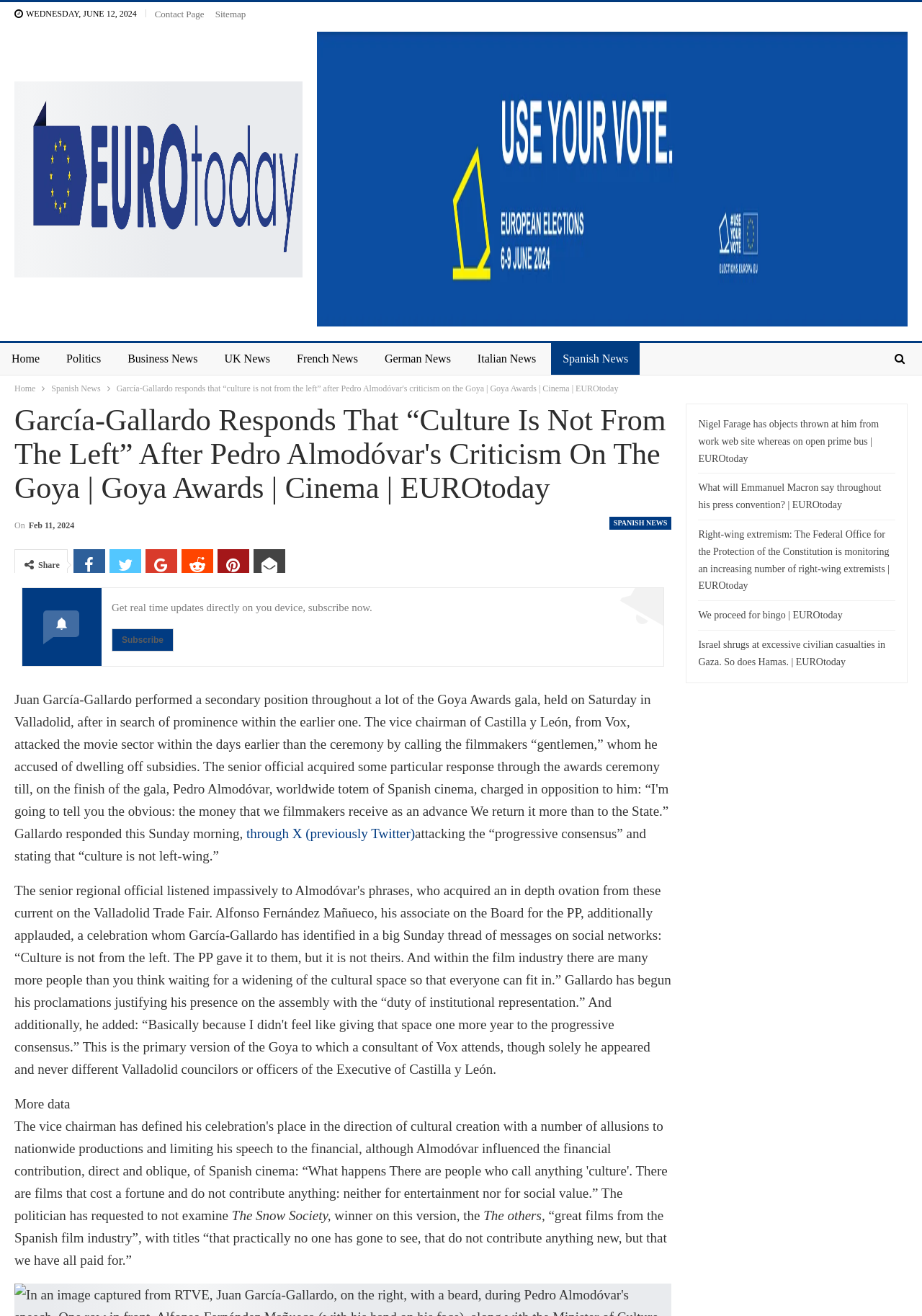Please identify the bounding box coordinates of the element that needs to be clicked to perform the following instruction: "Click on the 'Nigel Farage has objects thrown at him from work web site whereas on open prime bus | EUROtoday' link".

[0.757, 0.318, 0.953, 0.352]